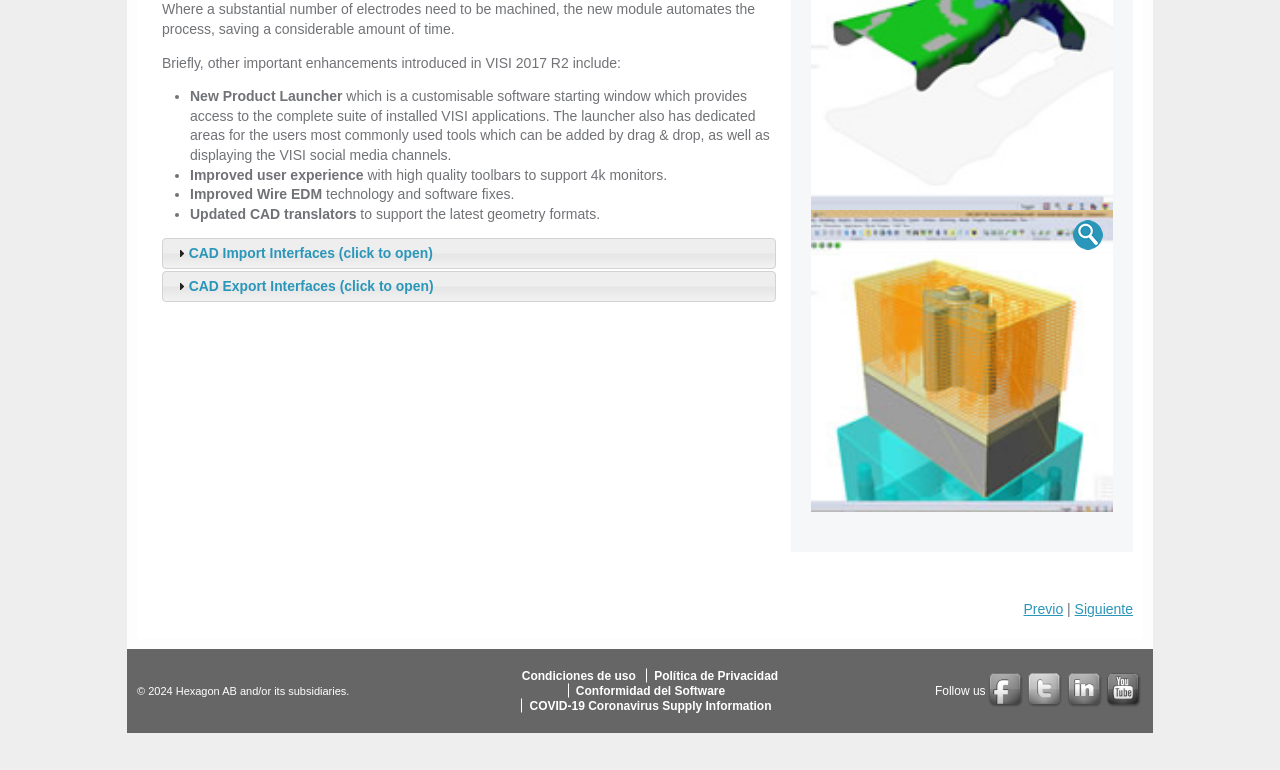What is the feature of the new Product Launcher?
Deliver a detailed and extensive answer to the question.

The answer can be obtained by reading the StaticText element with the text 'which is a customisable software starting window which provides access to the complete suite of installed VISI applications.' which describes the feature of the new Product Launcher.